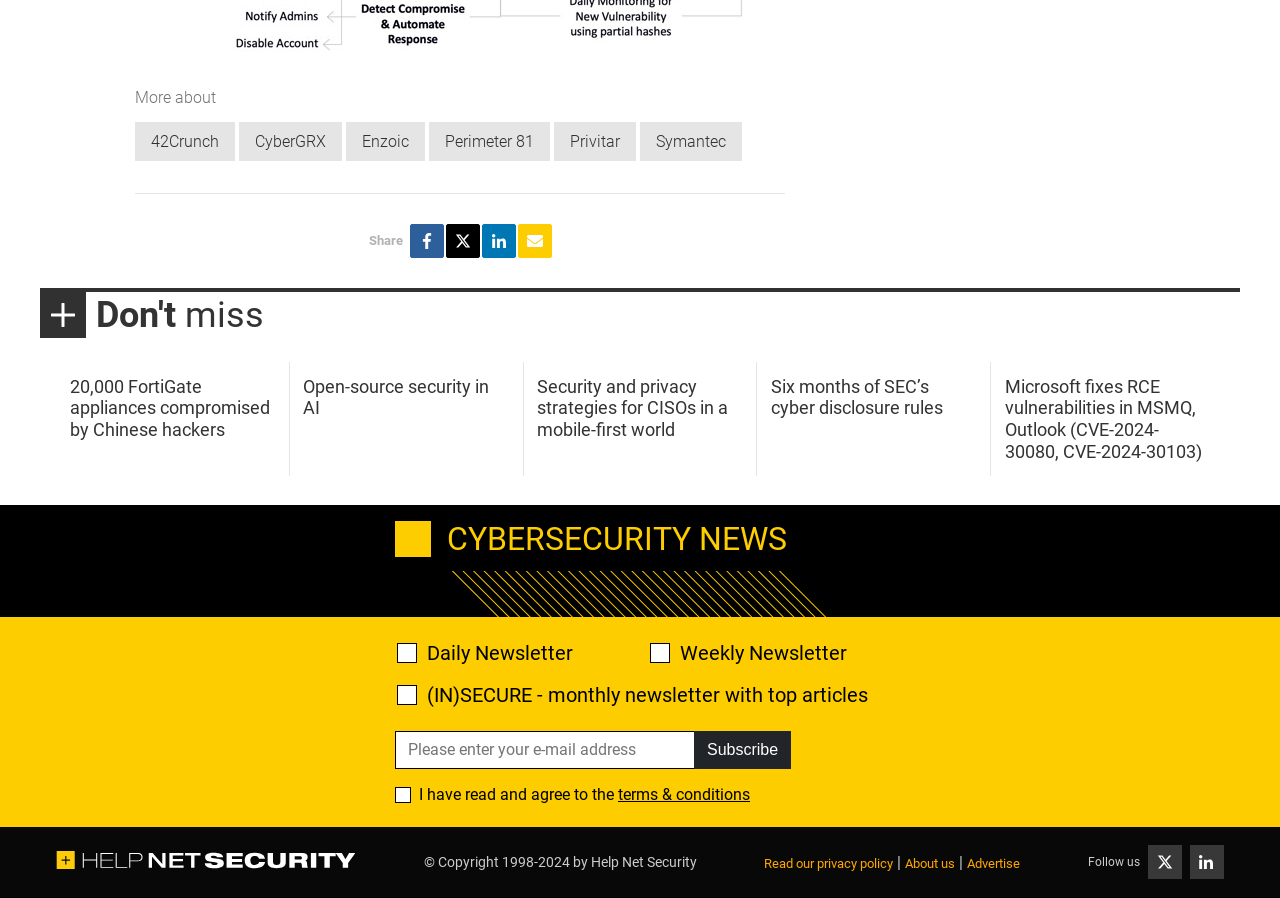Please provide the bounding box coordinates in the format (top-left x, top-left y, bottom-right x, bottom-right y). Remember, all values are floating point numbers between 0 and 1. What is the bounding box coordinate of the region described as: Enzoic

[0.27, 0.136, 0.332, 0.18]